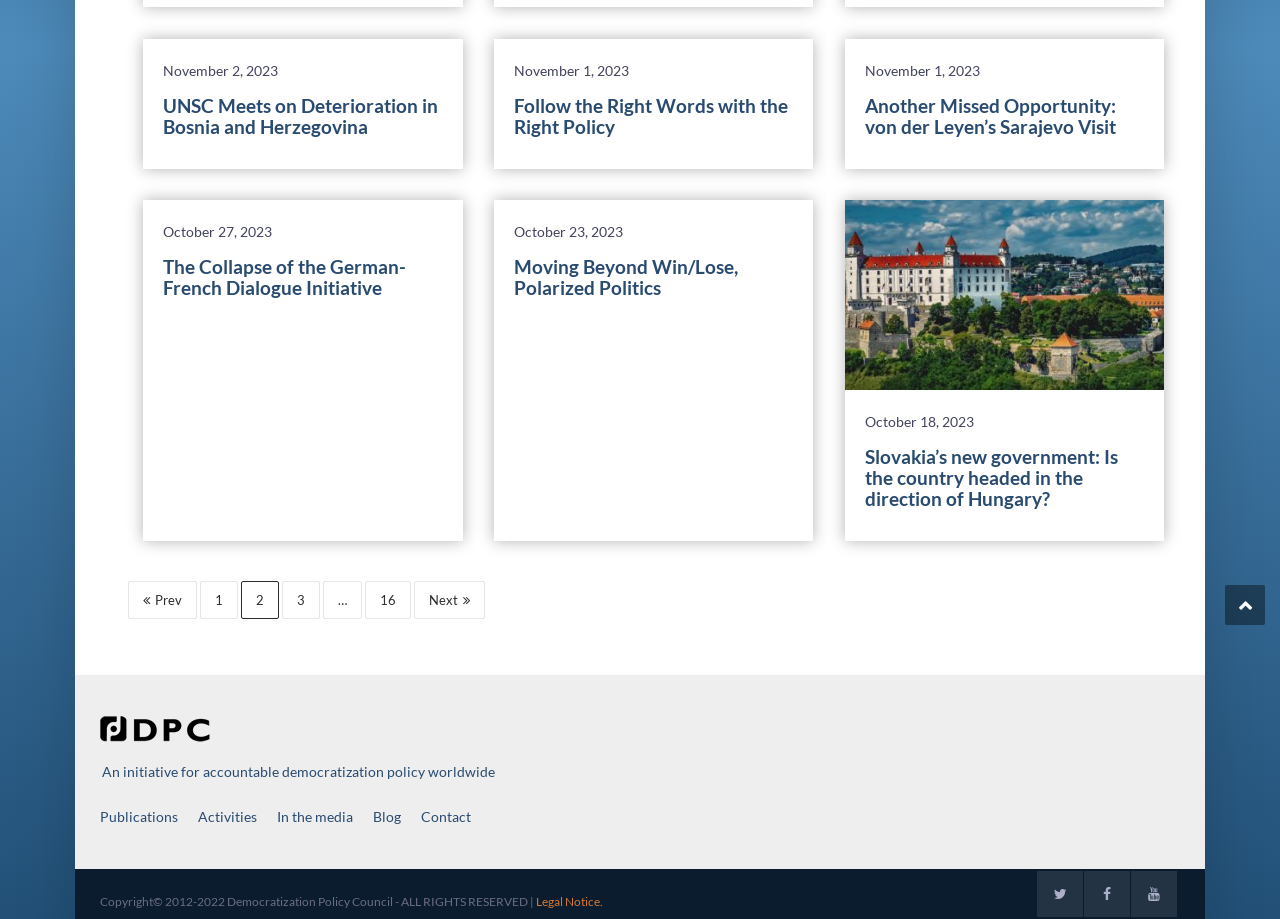Find the bounding box coordinates corresponding to the UI element with the description: "Legal Notice.". The coordinates should be formatted as [left, top, right, bottom], with values as floats between 0 and 1.

[0.419, 0.967, 0.473, 0.996]